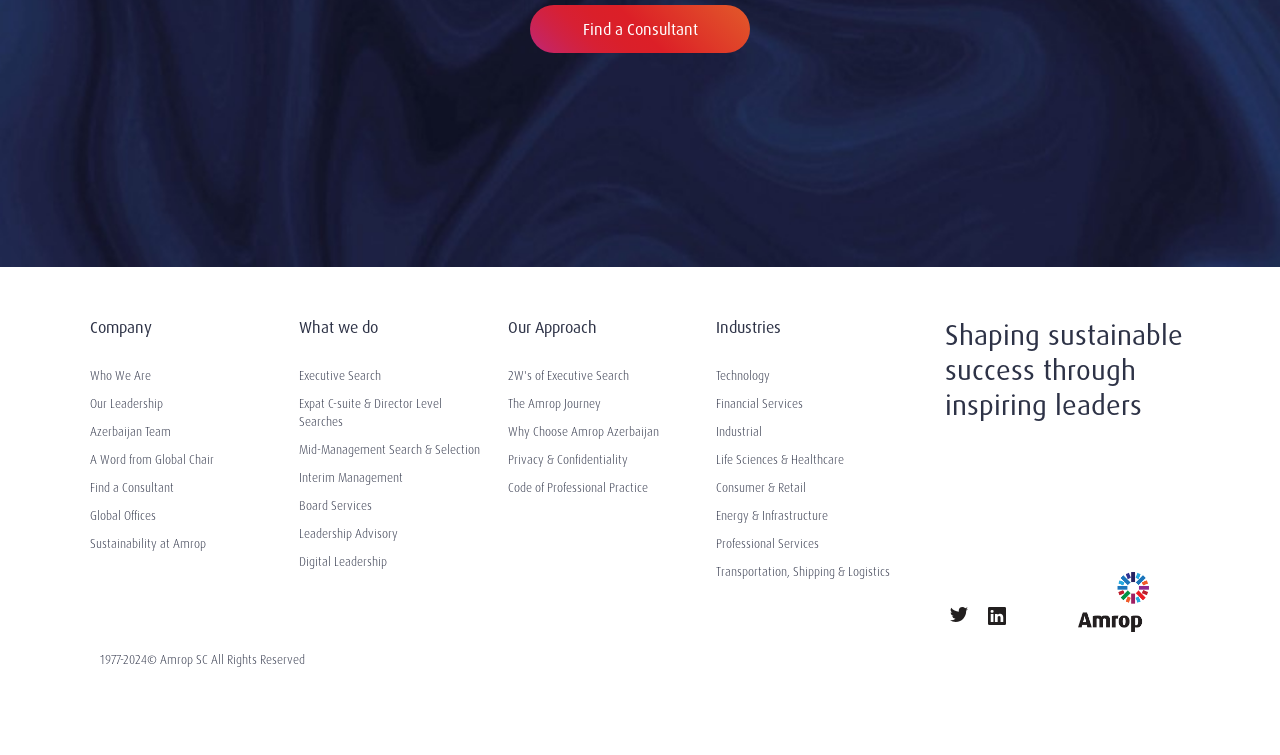Locate the bounding box coordinates of the clickable area to execute the instruction: "Click on Amrop Logo". Provide the coordinates as four float numbers between 0 and 1, represented as [left, top, right, bottom].

[0.842, 0.778, 0.93, 0.858]